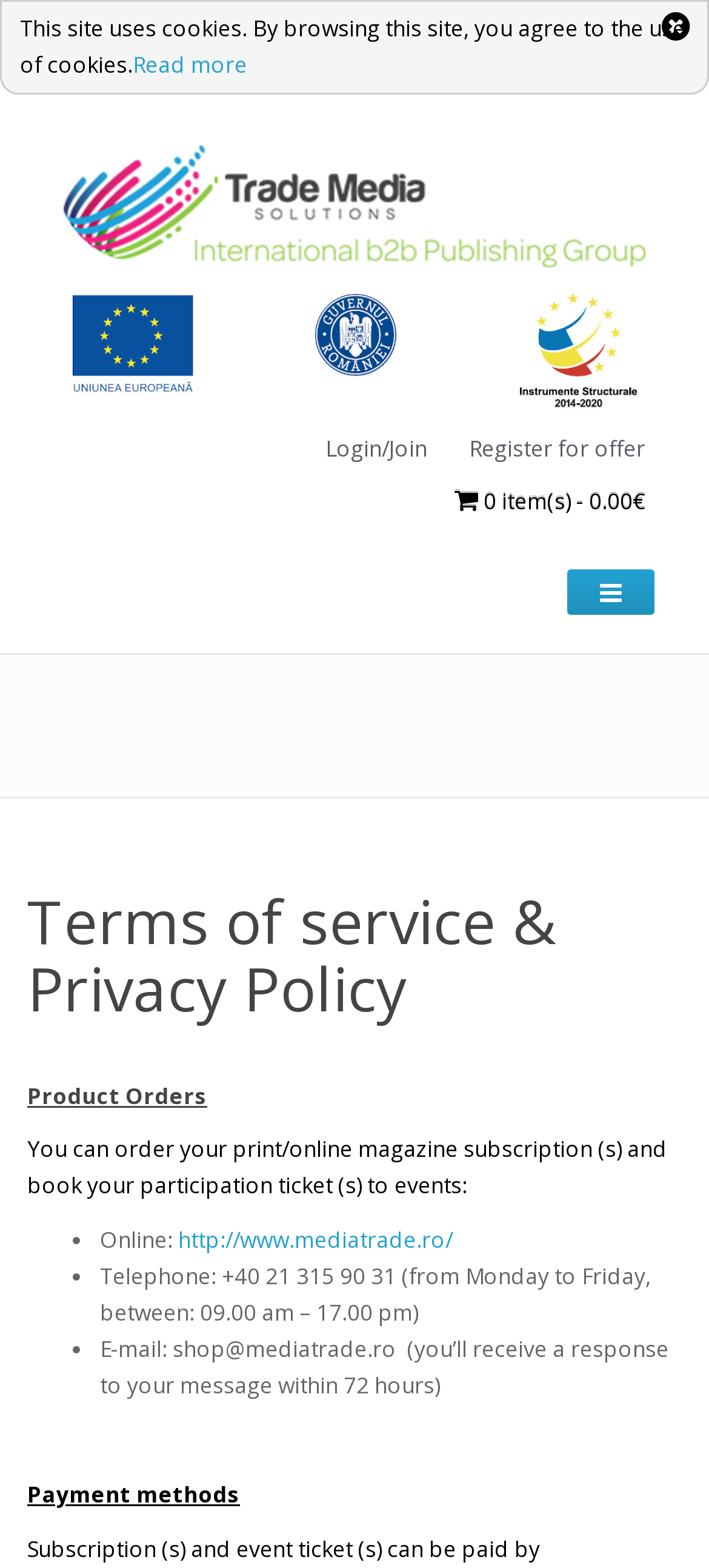Please give a concise answer to this question using a single word or phrase: 
What is the purpose of this webpage?

Terms of service & Privacy Policy